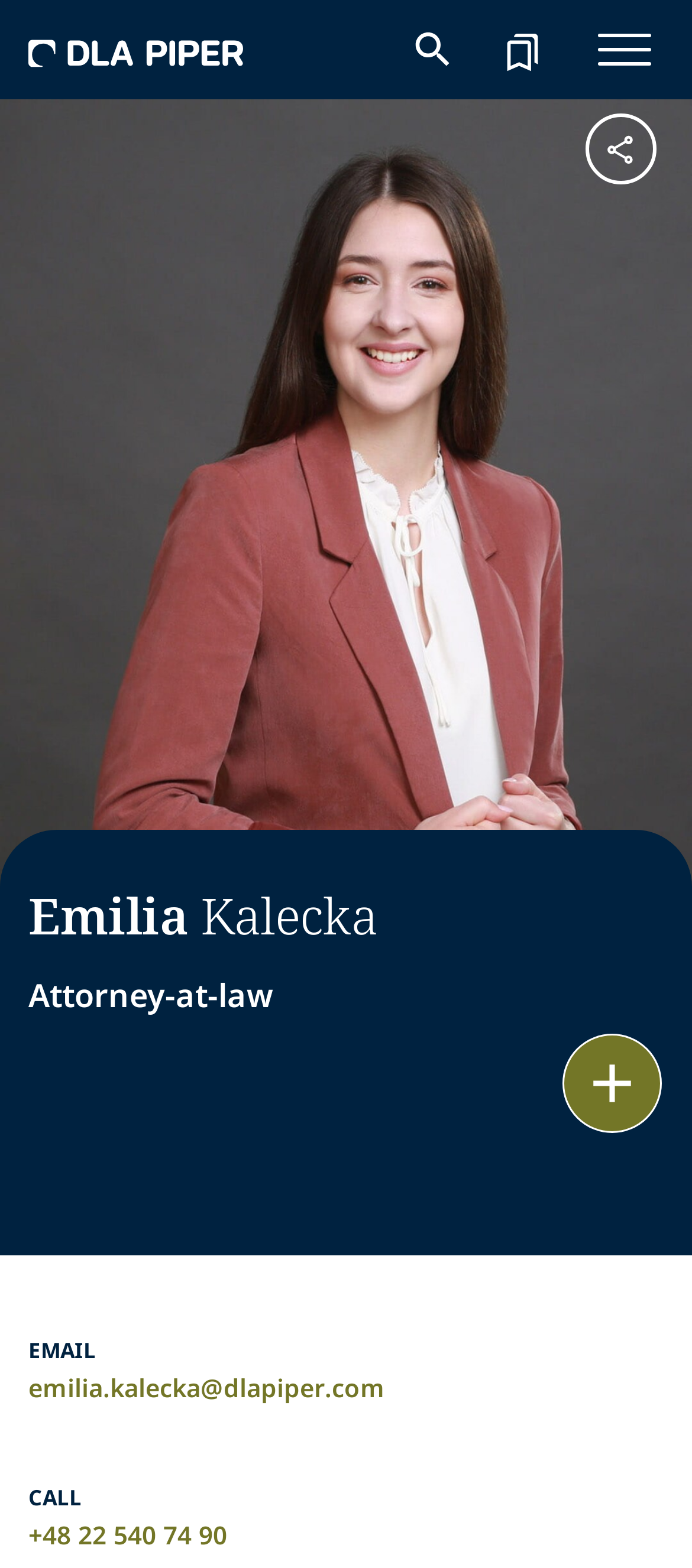Produce an extensive caption that describes everything on the webpage.

The webpage is about Emilia Kalecka, an attorney-at-law at DLA Piper. At the top left, there is a link to the DLA Piper website. Next to it, there are three buttons: a search button, a bookmark button, and a navigation menu button. 

On the left side of the page, there is a large image of Emilia Kalecka, taking up most of the vertical space. Above the image, there is a heading with her name, Emilia Kalecka. Below the heading, there is a text describing her profession as an attorney-at-law. 

Further down, there is her contact information, including her email address, phone number, and a call-to-action text. On the right side of the page, there is a floating button and a set of links and buttons, including Email, Call, vCard, Bookmark, and Print options.